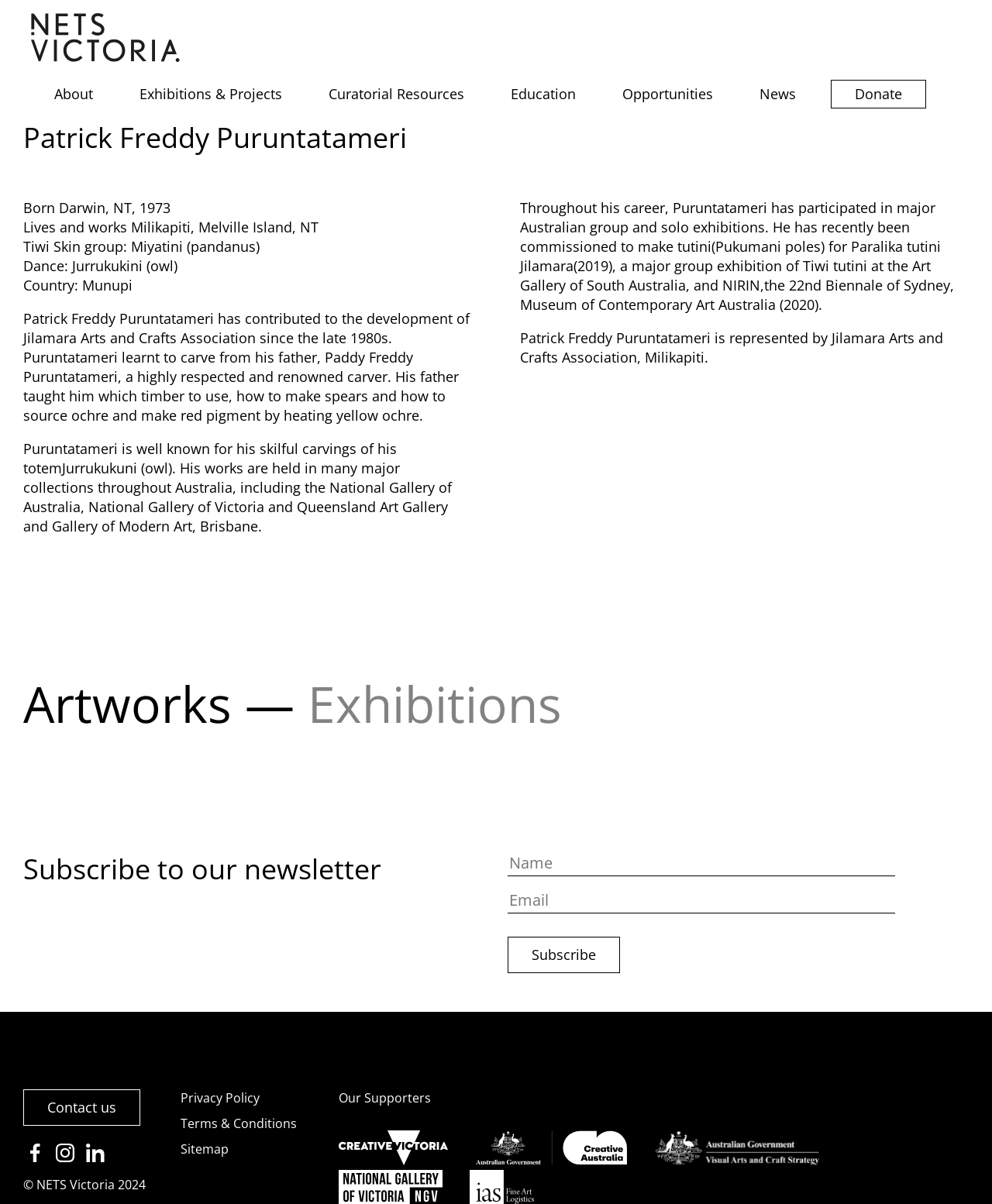Please determine the bounding box coordinates of the element's region to click for the following instruction: "View Patrick Freddy Puruntatameri's artworks".

[0.023, 0.557, 0.234, 0.613]